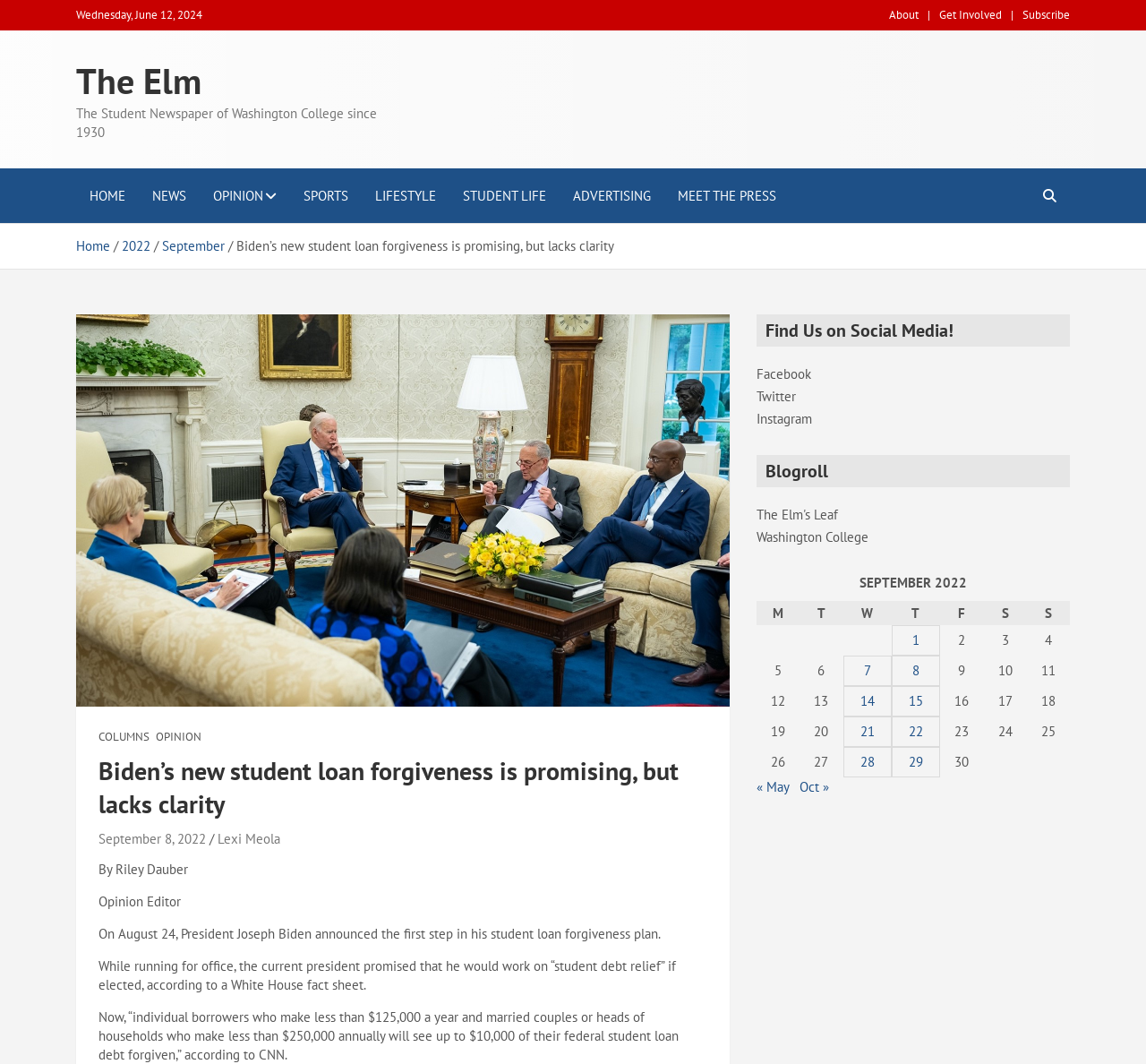Indicate the bounding box coordinates of the clickable region to achieve the following instruction: "Follow The Elm on Facebook."

[0.66, 0.344, 0.708, 0.36]